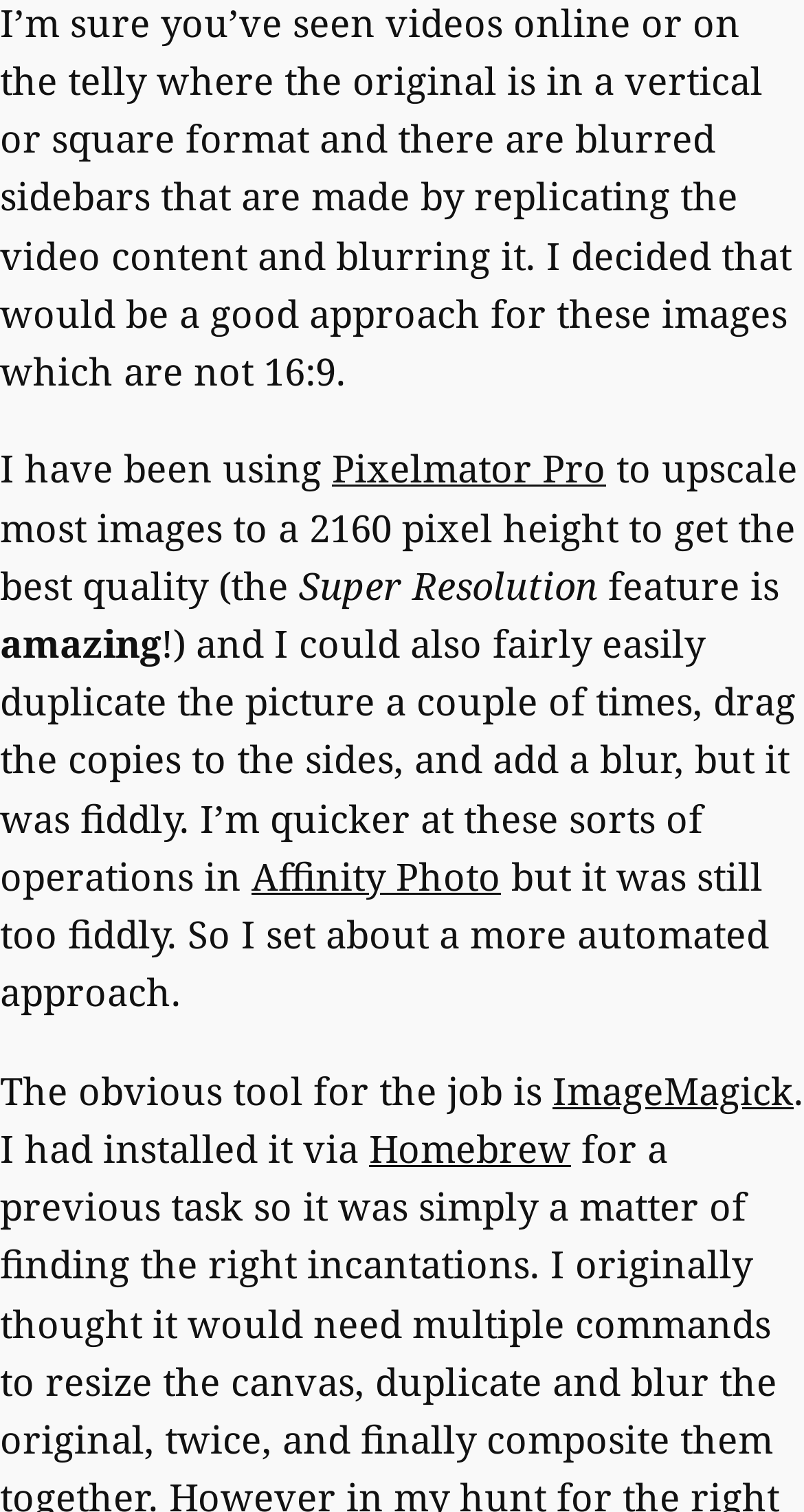Using floating point numbers between 0 and 1, provide the bounding box coordinates in the format (top-left x, top-left y, bottom-right x, bottom-right y). Locate the UI element described here: ImageMagick

[0.687, 0.705, 0.987, 0.737]